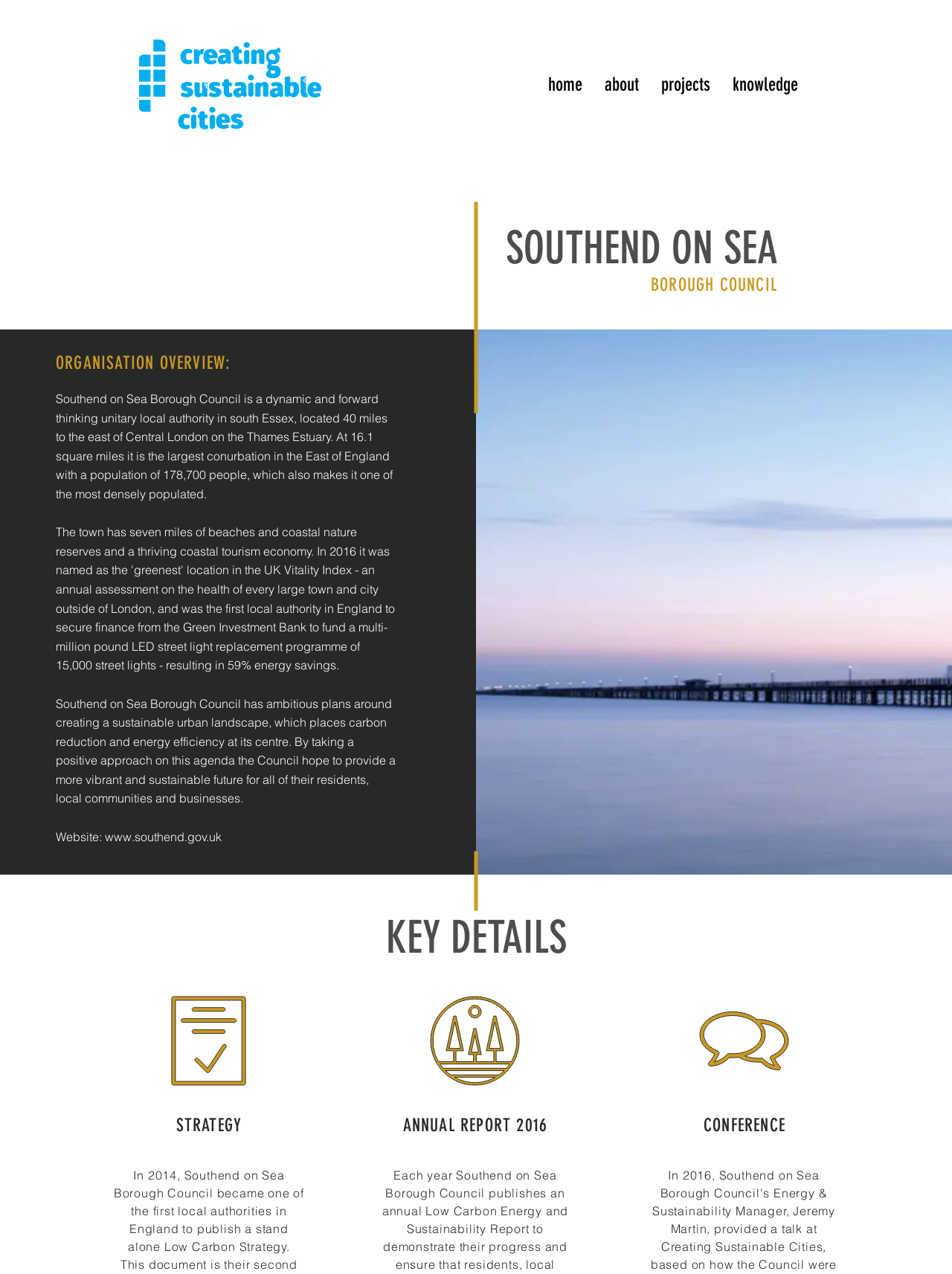Please specify the bounding box coordinates for the clickable region that will help you carry out the instruction: "visit the council's website".

[0.11, 0.651, 0.233, 0.662]